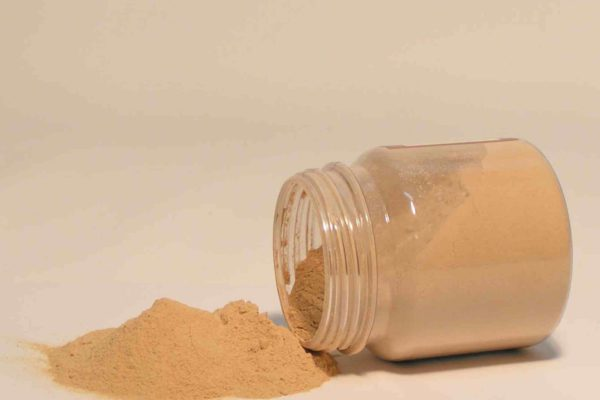Use a single word or phrase to answer the question:
What is the material shown in the image?

Bentonite